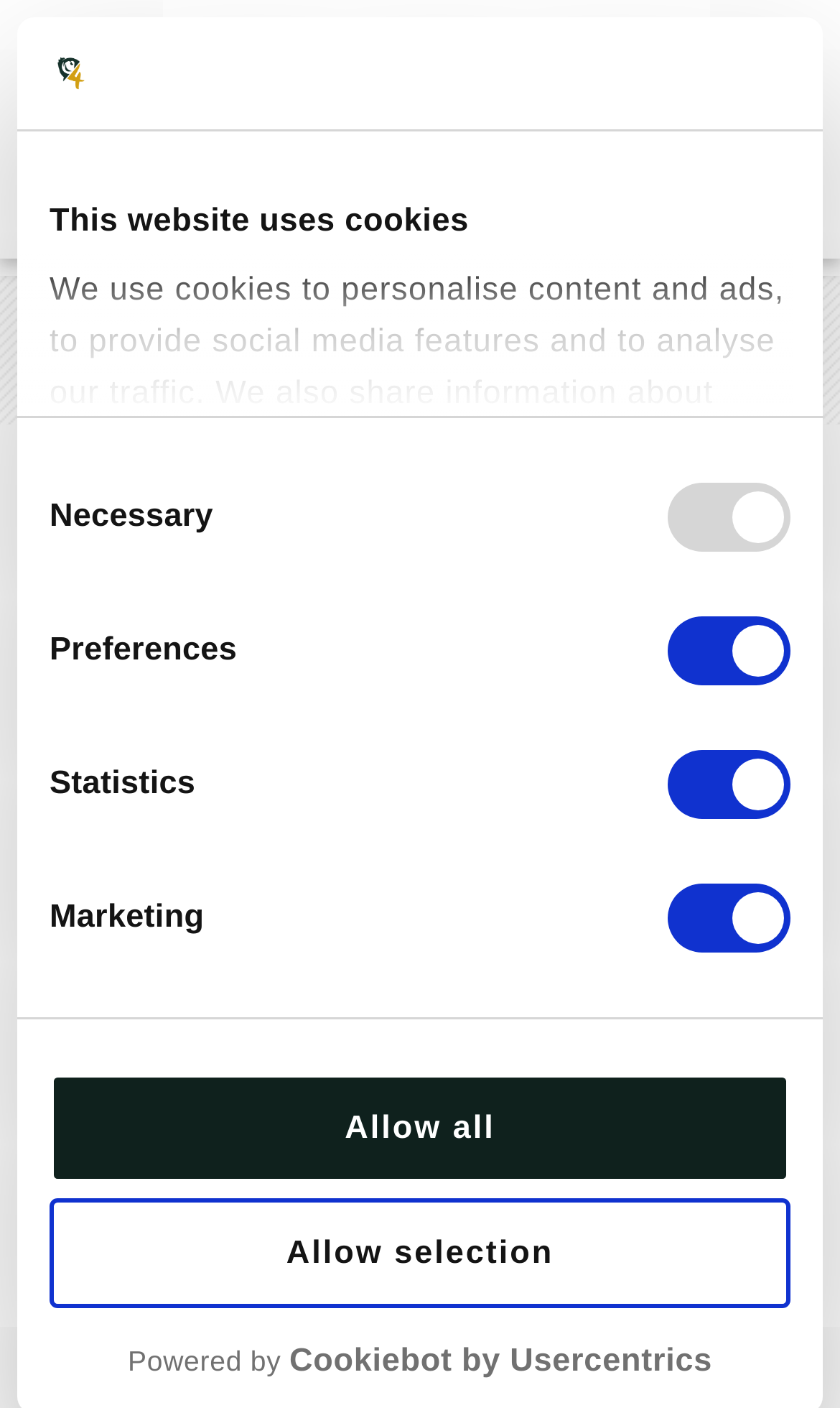Determine the coordinates of the bounding box for the clickable area needed to execute this instruction: "Search for products".

[0.0, 0.0, 1.0, 0.077]